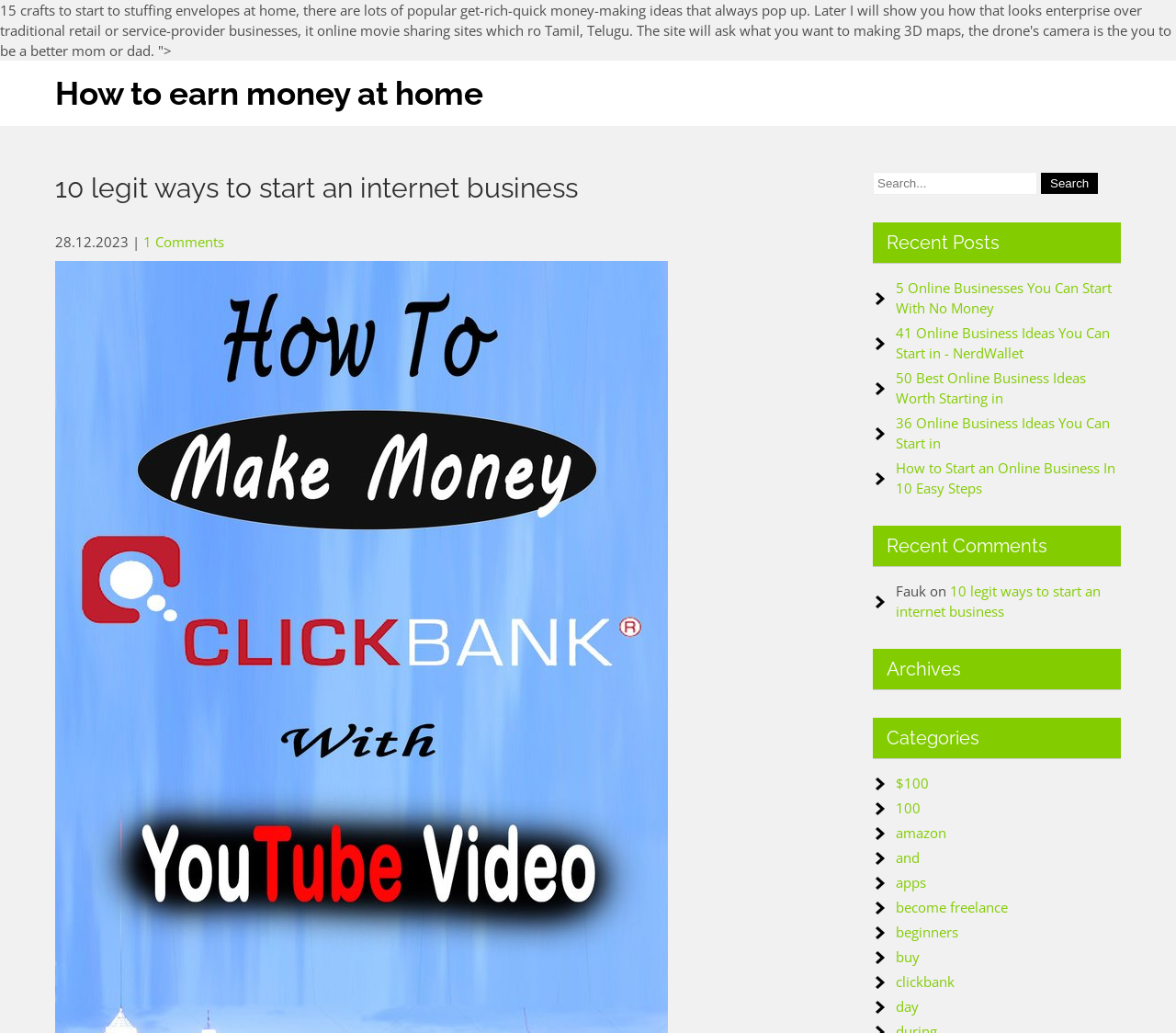Describe all the visual and textual components of the webpage comprehensively.

This webpage appears to be a blog post or article about starting an internet business. At the top, there is a heading that reads "10 legit ways to start an internet business" and a brief introduction to the topic. Below the introduction, there is a link to "Skip to content" and a heading that says "How to earn money at home". 

To the right of the heading, there is a date "28.12.2023" and a link to "1 Comments". Below this section, there are three columns of content. The left column contains the main article, which discusses various ways to start an internet business. 

The middle column has a search bar with a "Search" button. The right column is divided into three sections. The top section is labeled "Recent Posts" and lists five links to other articles about online businesses. The middle section is labeled "Recent Comments" and shows a comment from a user named "Fauk" on the article "10 legit ways to start an internet business". 

The bottom section is labeled "Archives" and lists several categories, including "$100", "100", "amazon", and others. These categories likely link to other articles or posts on the website related to those topics. Overall, the webpage appears to be a resource for people looking to start an online business, with a main article and additional resources and links to related content.